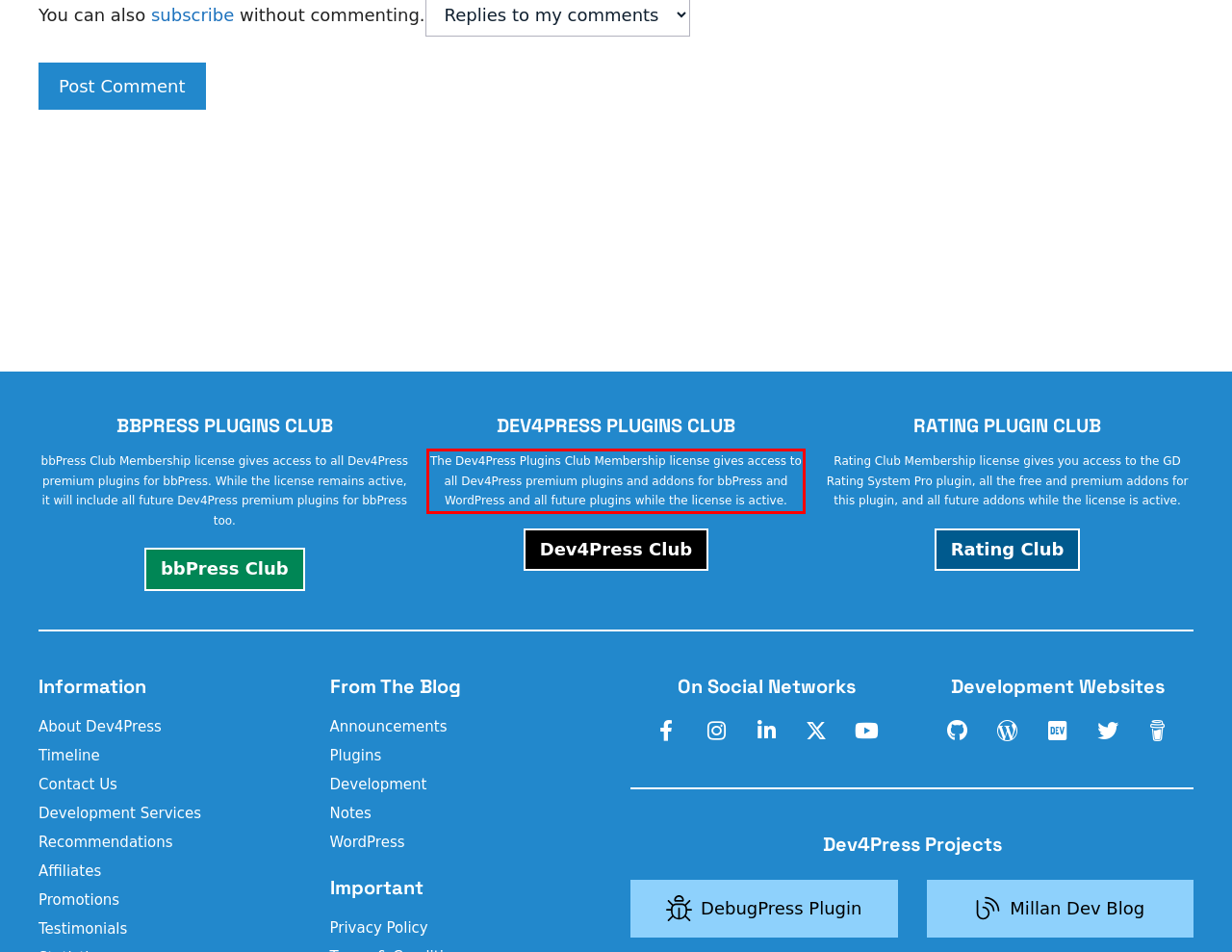You are provided with a screenshot of a webpage that includes a UI element enclosed in a red rectangle. Extract the text content inside this red rectangle.

The Dev4Press Plugins Club Membership license gives access to all Dev4Press premium plugins and addons for bbPress and WordPress and all future plugins while the license is active.